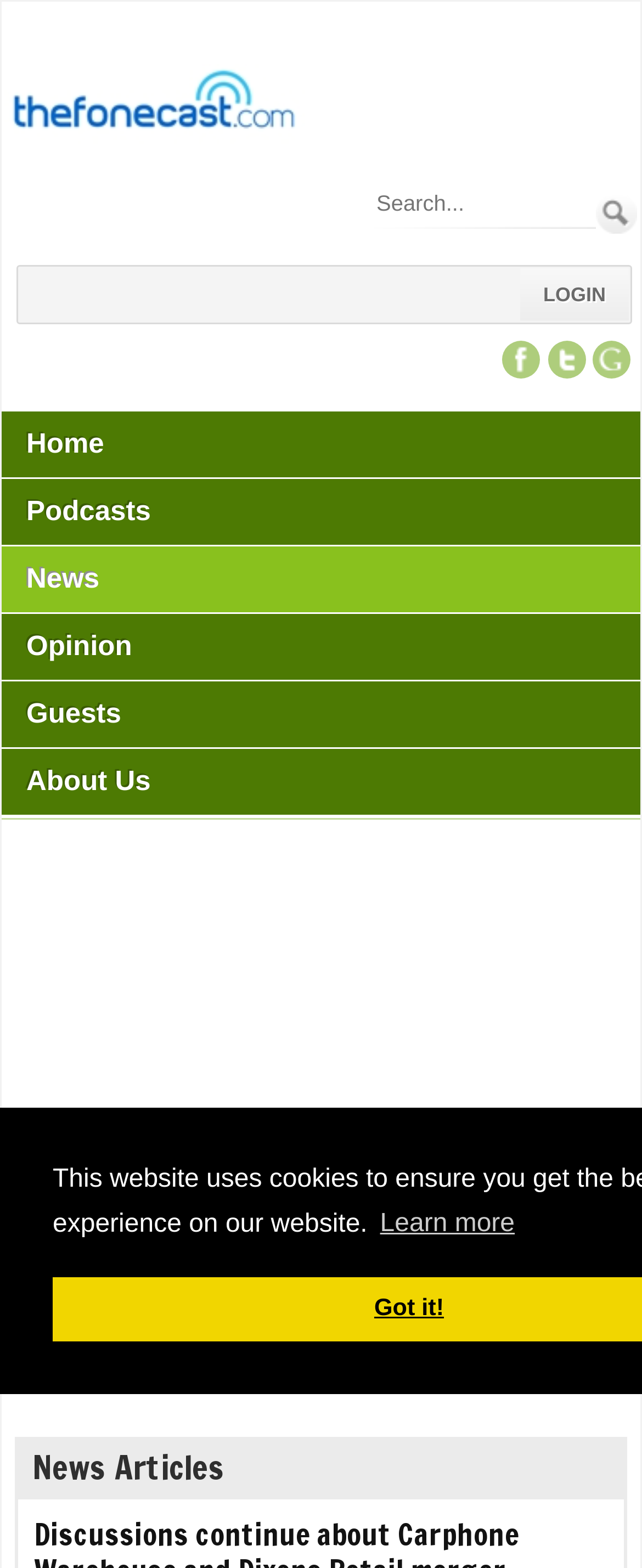Consider the image and give a detailed and elaborate answer to the question: 
What is the position of the 'LOGIN' link?

The 'LOGIN' link is located at the top right corner of the webpage, next to the social media links and the search textbox.